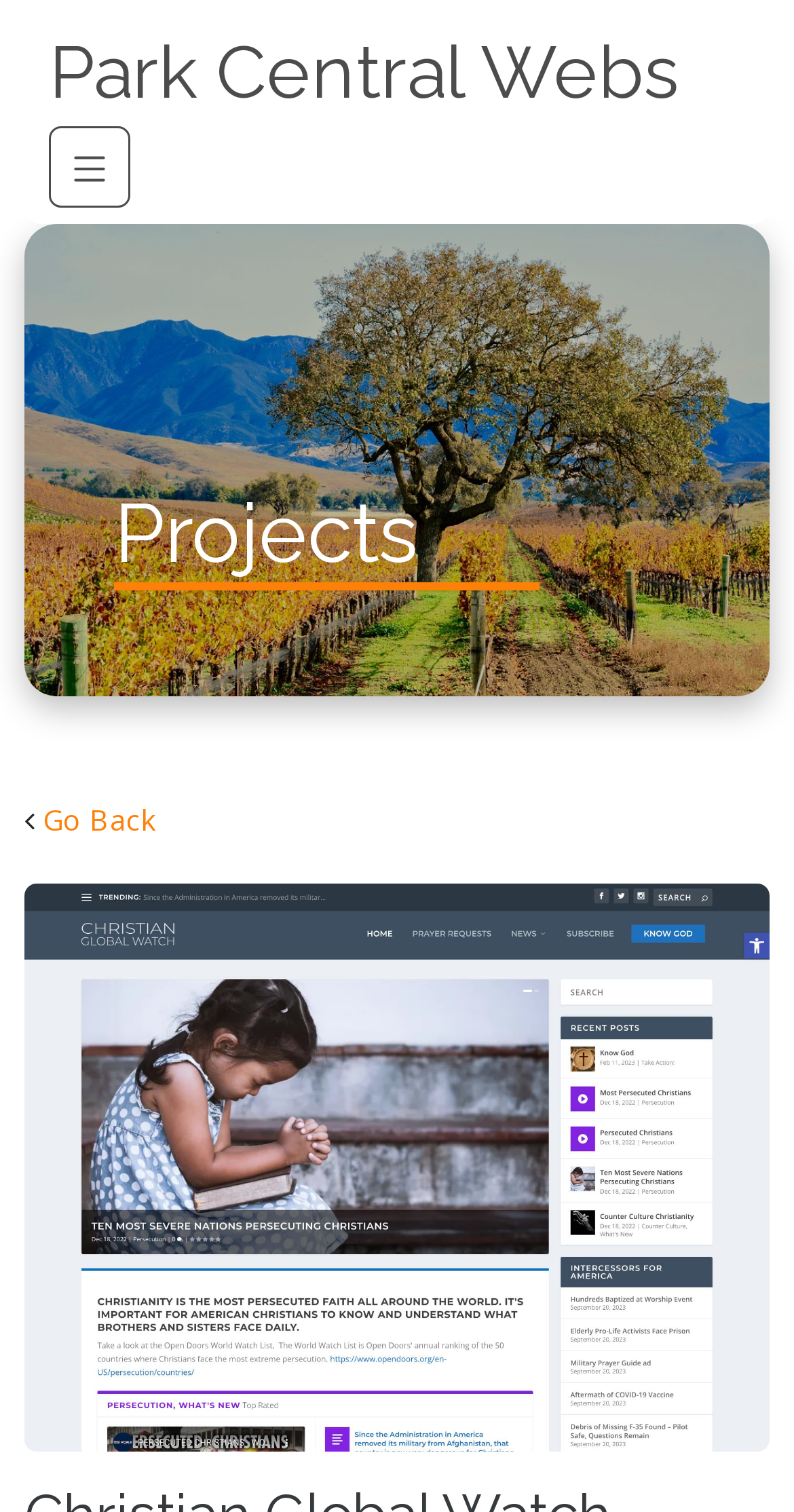Using the element description parent_node: Park Central Webs aria-label="Navigation", predict the bounding box coordinates for the UI element. Provide the coordinates in (top-left x, top-left y, bottom-right x, bottom-right y) format with values ranging from 0 to 1.

[0.062, 0.083, 0.164, 0.137]